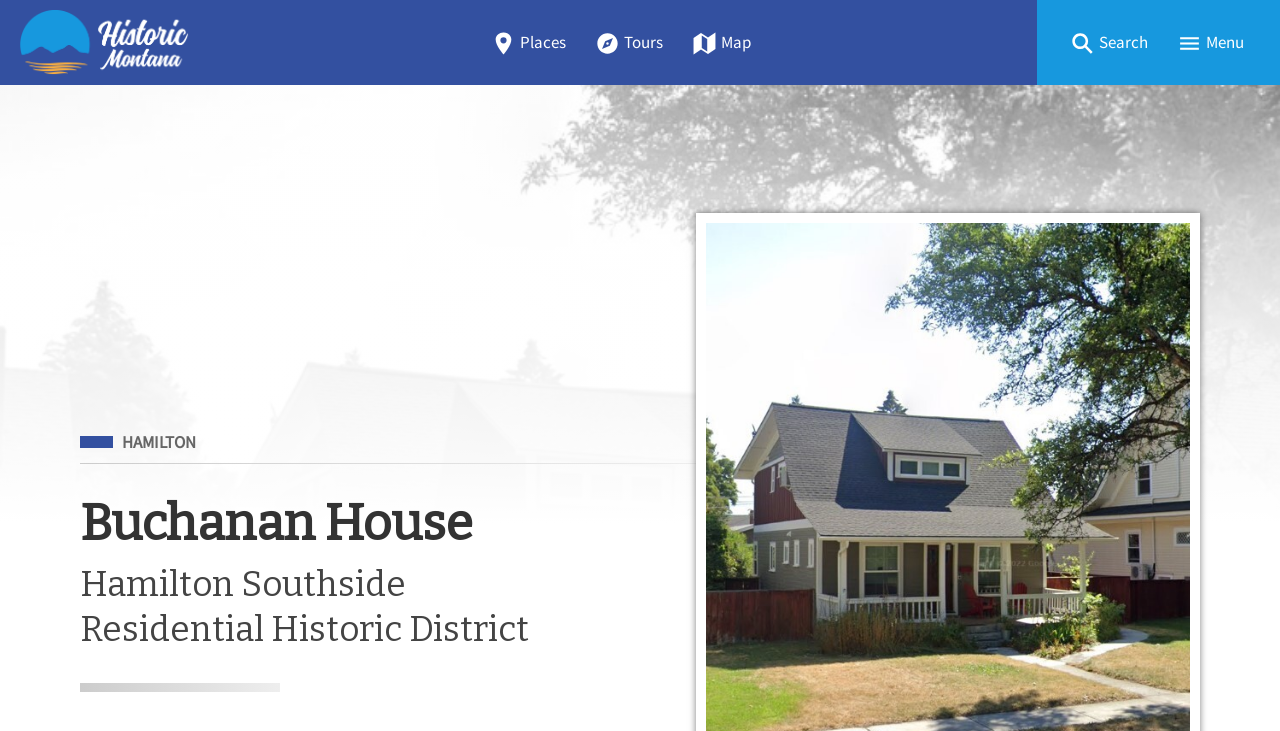Given the element description, predict the bounding box coordinates in the format (top-left x, top-left y, bottom-right x, bottom-right y), using floating point numbers between 0 and 1: Menu

[0.909, 0.031, 0.982, 0.085]